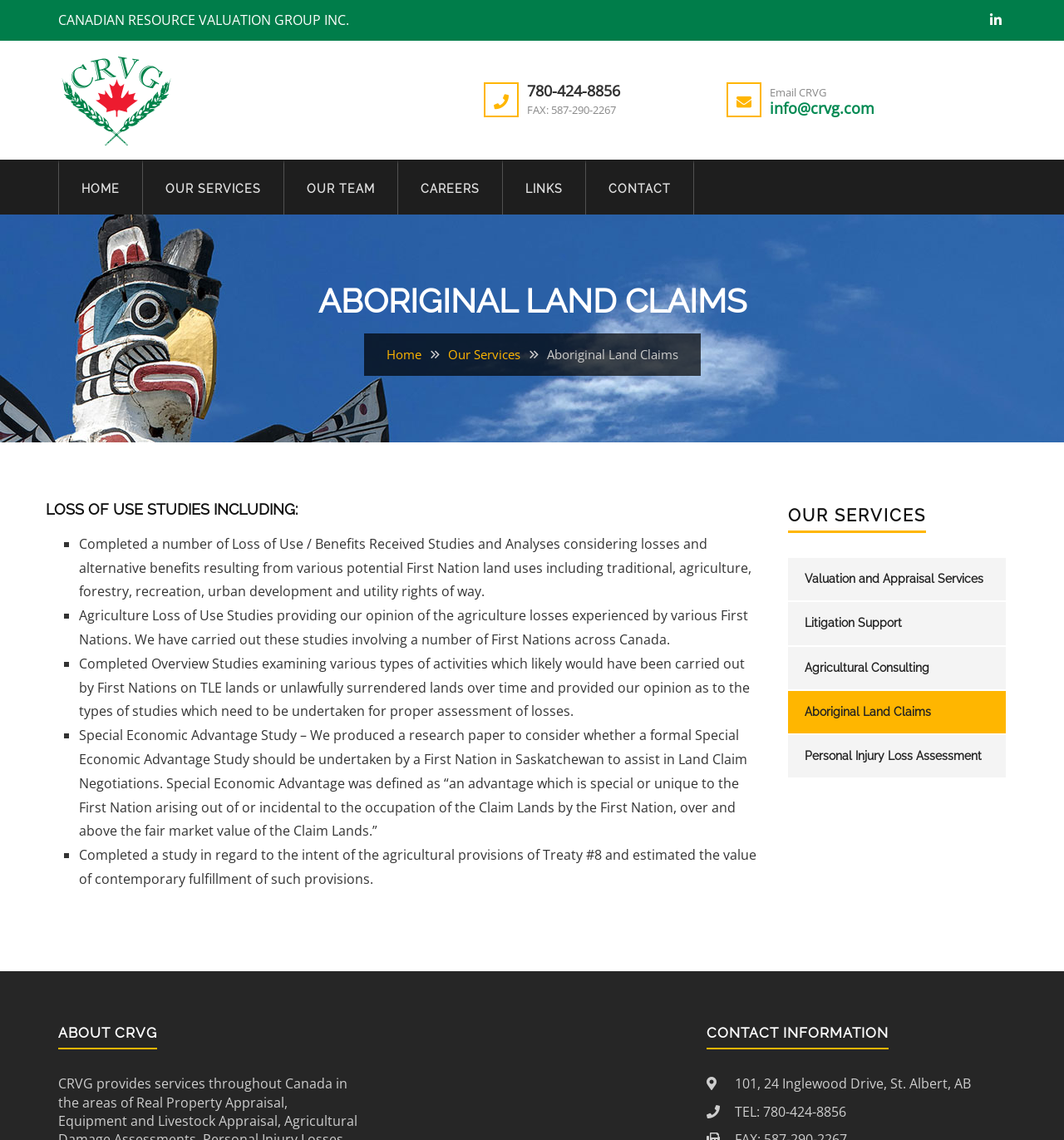Determine the bounding box coordinates of the clickable region to follow the instruction: "Go to HOME".

[0.055, 0.14, 0.134, 0.188]